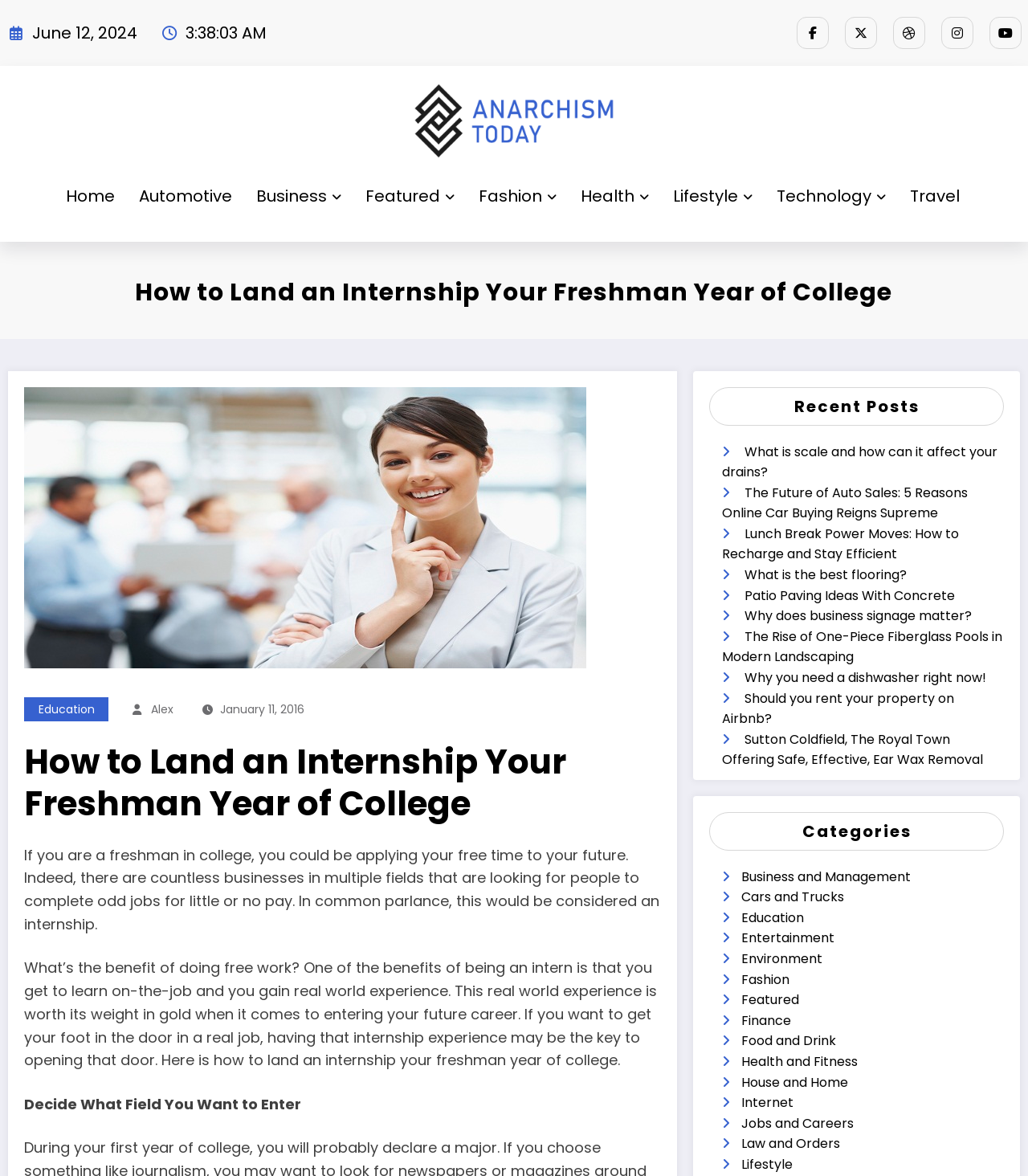Use a single word or phrase to answer this question: 
What is the purpose of having internship experience?

To get your foot in the door